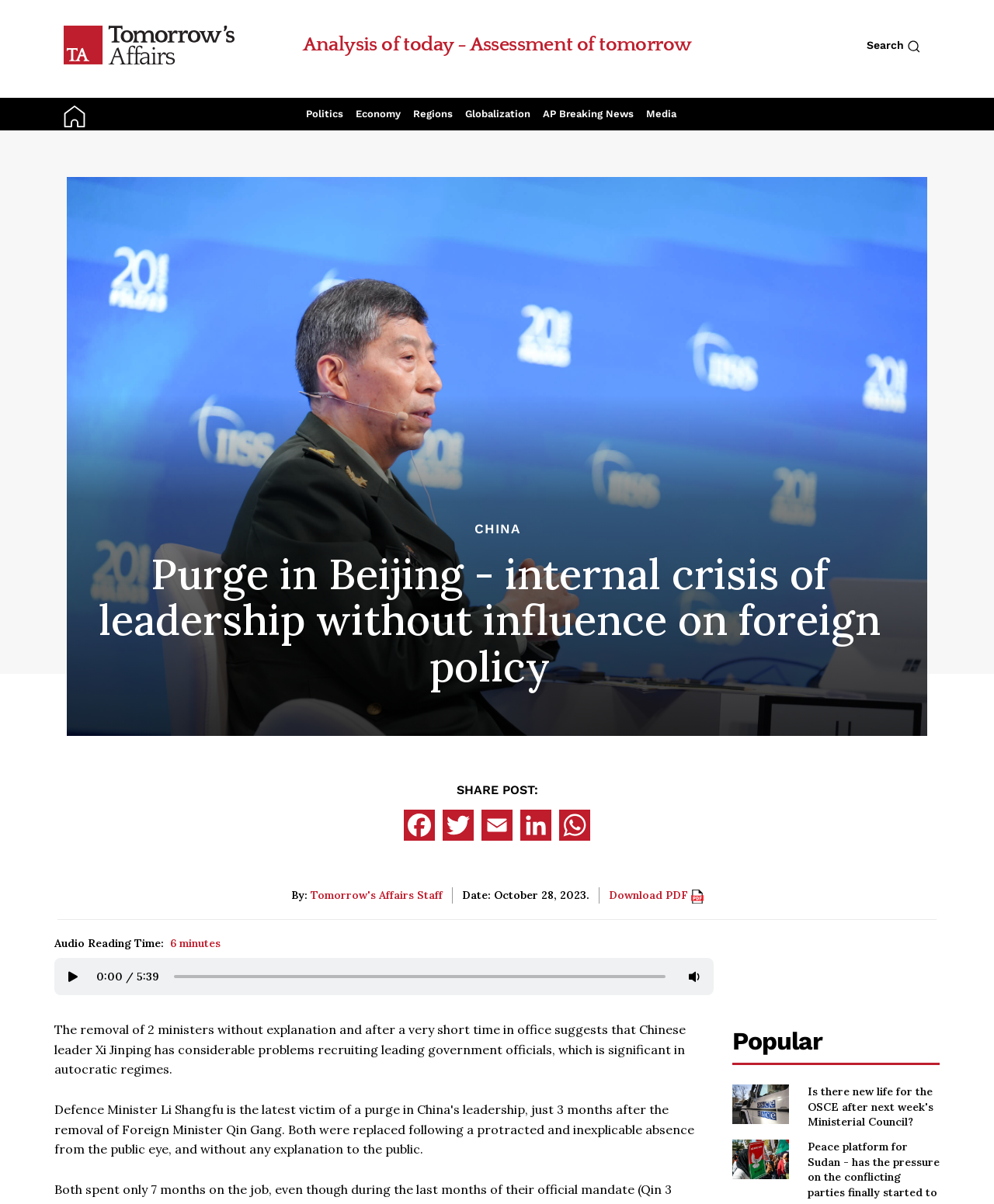Could you find the bounding box coordinates of the clickable area to complete this instruction: "Search for something"?

[0.862, 0.019, 0.936, 0.055]